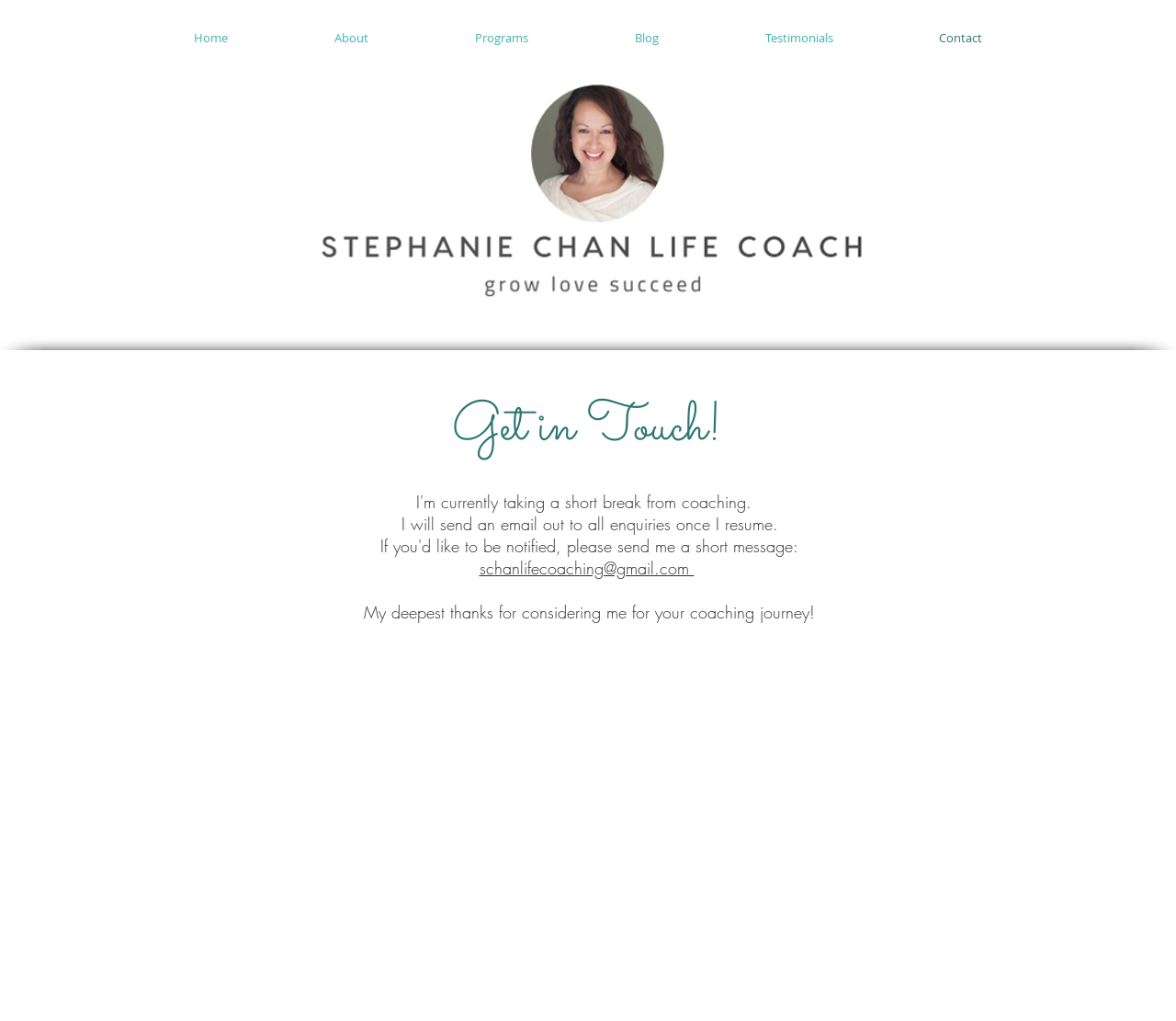Detail the various sections and features of the webpage.

This webpage is about Stephanie Chan Life Coaching, with a focus on improving relationships, dating, career, self-belief, and communication. At the top, there is a navigation menu with links to different sections of the website, including Home, About, Programs, Blog, Testimonials, and Contact. 

Below the navigation menu, there is a prominent header with the title "Sydney Life Coach" accompanied by an image. To the right of this header, there is a social bar with links to various social media platforms, including Facebook, Twitter, Google+, Pinterest, Tumblr, and We Heart It. Each social media link is represented by an icon.

Further down the page, there is a section with a heading "Get in Touch!" followed by a message indicating that the coach will respond to enquiries once she resumes. Below this message, there is a link to the coach's email address, and a brief thank-you note expressing gratitude for considering her coaching services.